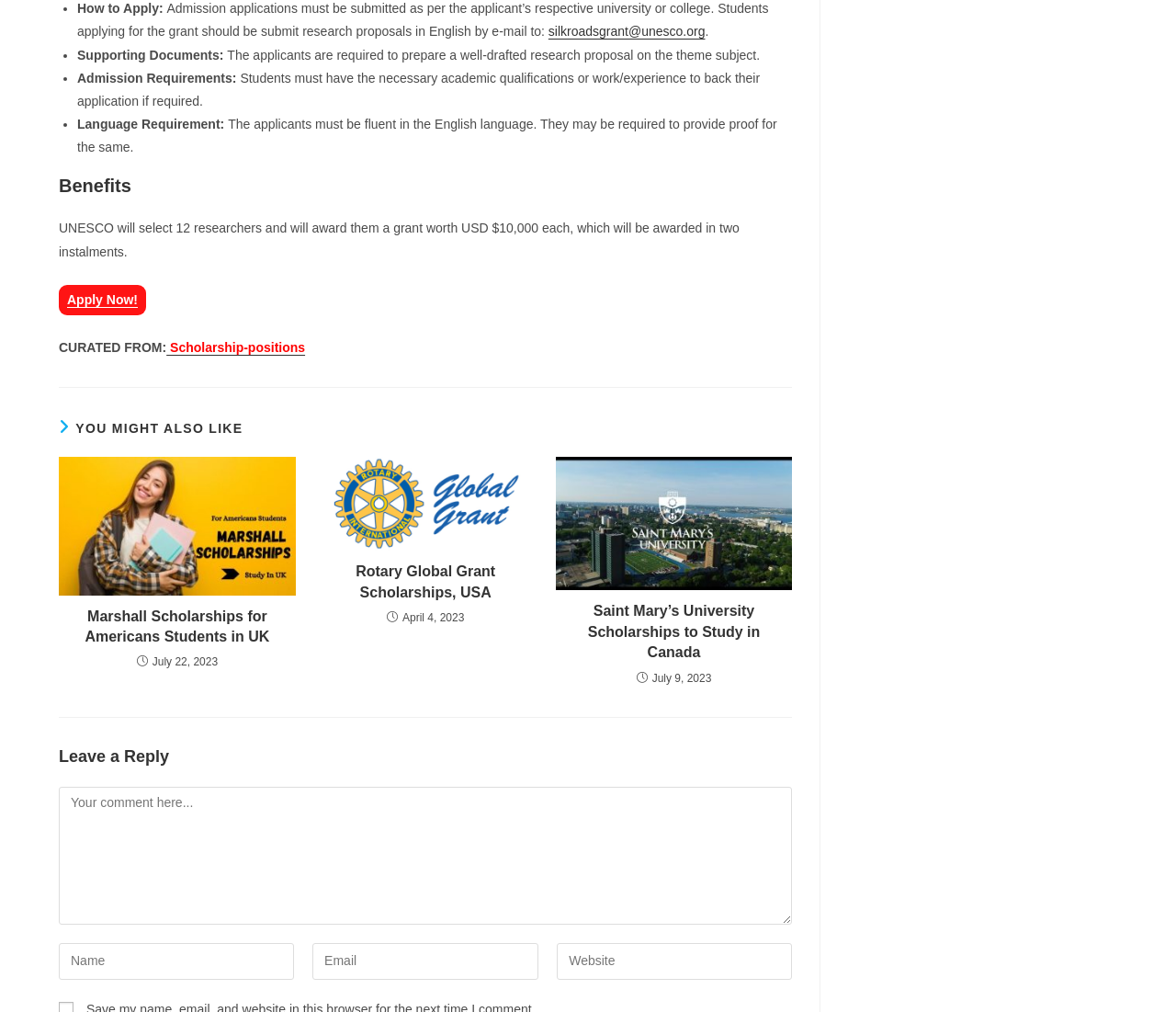Please identify the bounding box coordinates of the element that needs to be clicked to execute the following command: "Enter your comment". Provide the bounding box using four float numbers between 0 and 1, formatted as [left, top, right, bottom].

[0.05, 0.777, 0.674, 0.914]